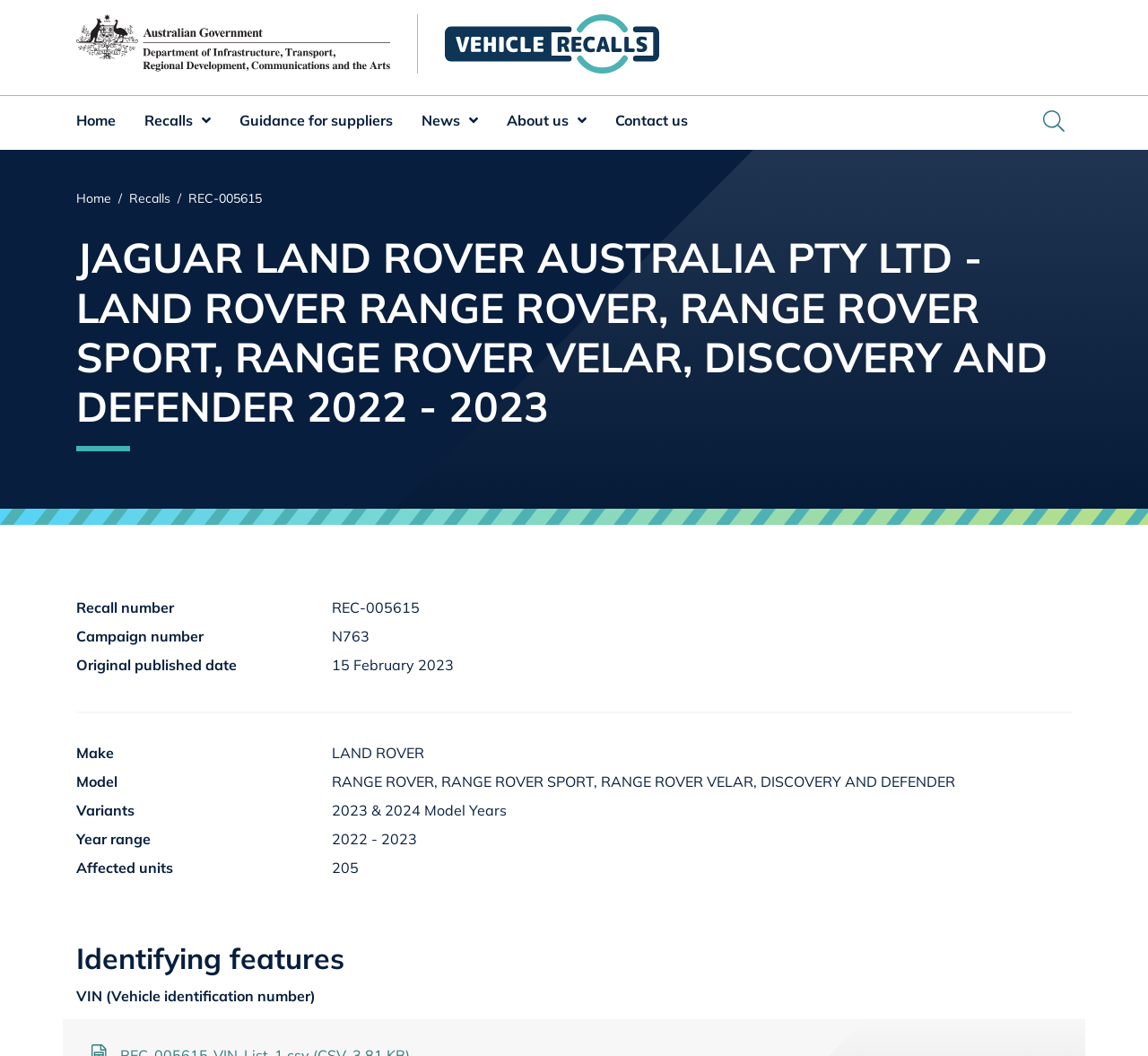How many affected units are there?
Please utilize the information in the image to give a detailed response to the question.

The number of affected units can be found in the 'Make and model information' section, under the 'Affected units' heading, which is located in the main content area of the webpage.